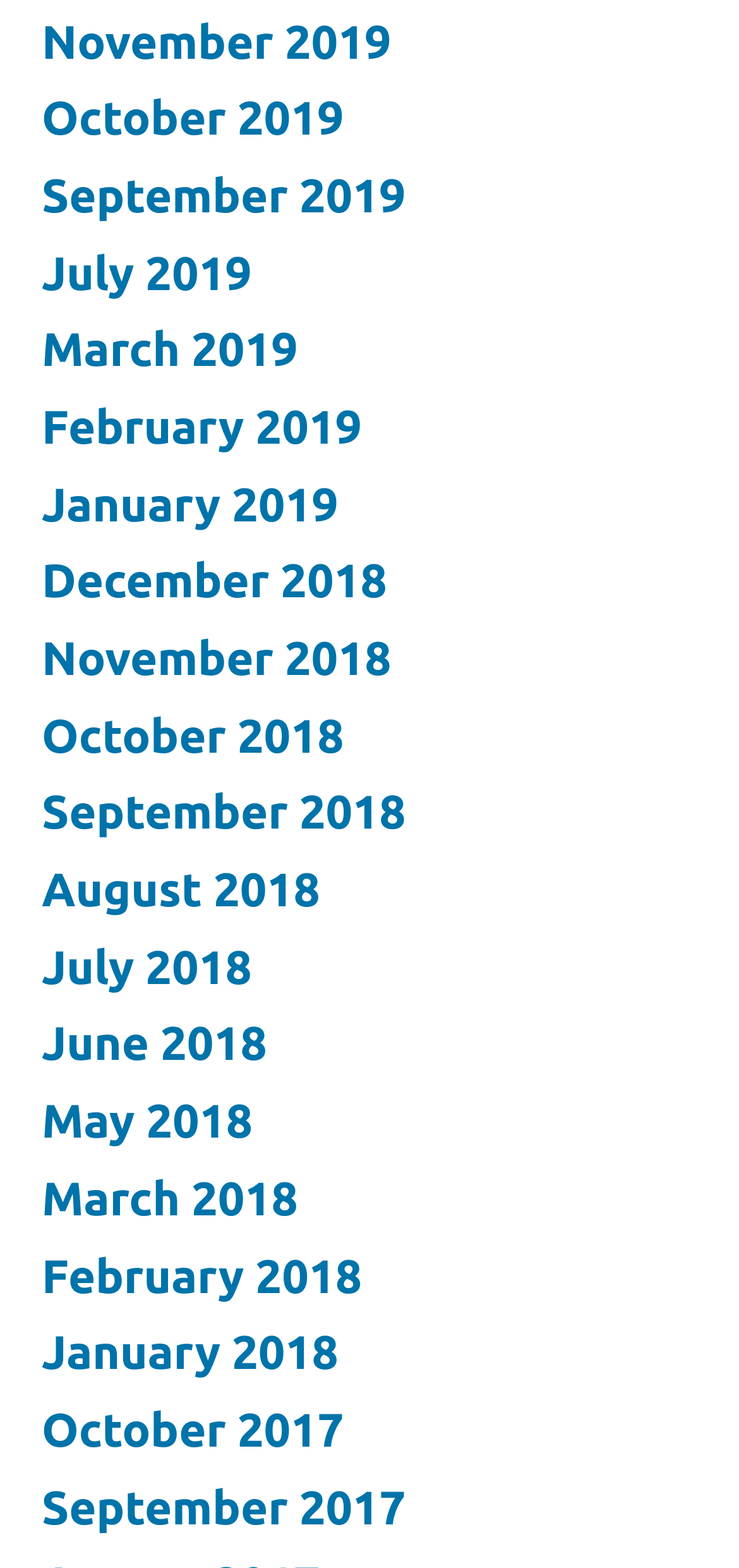How many links are there in the first row?
Look at the image and answer the question with a single word or phrase.

4